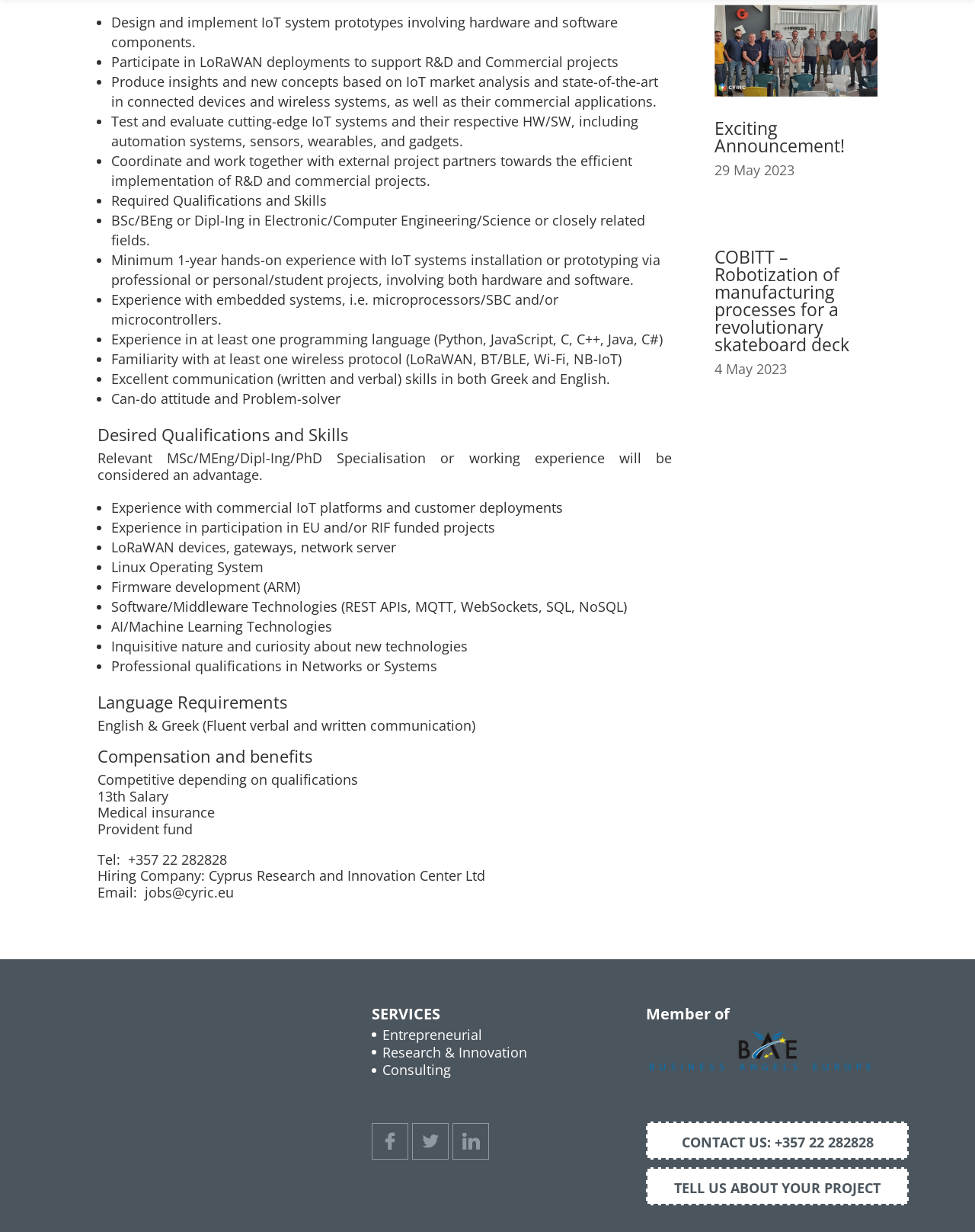What is the name of the company posting the job?
Based on the image, give a concise answer in the form of a single word or short phrase.

Cyprus Research and Innovation Center Ltd